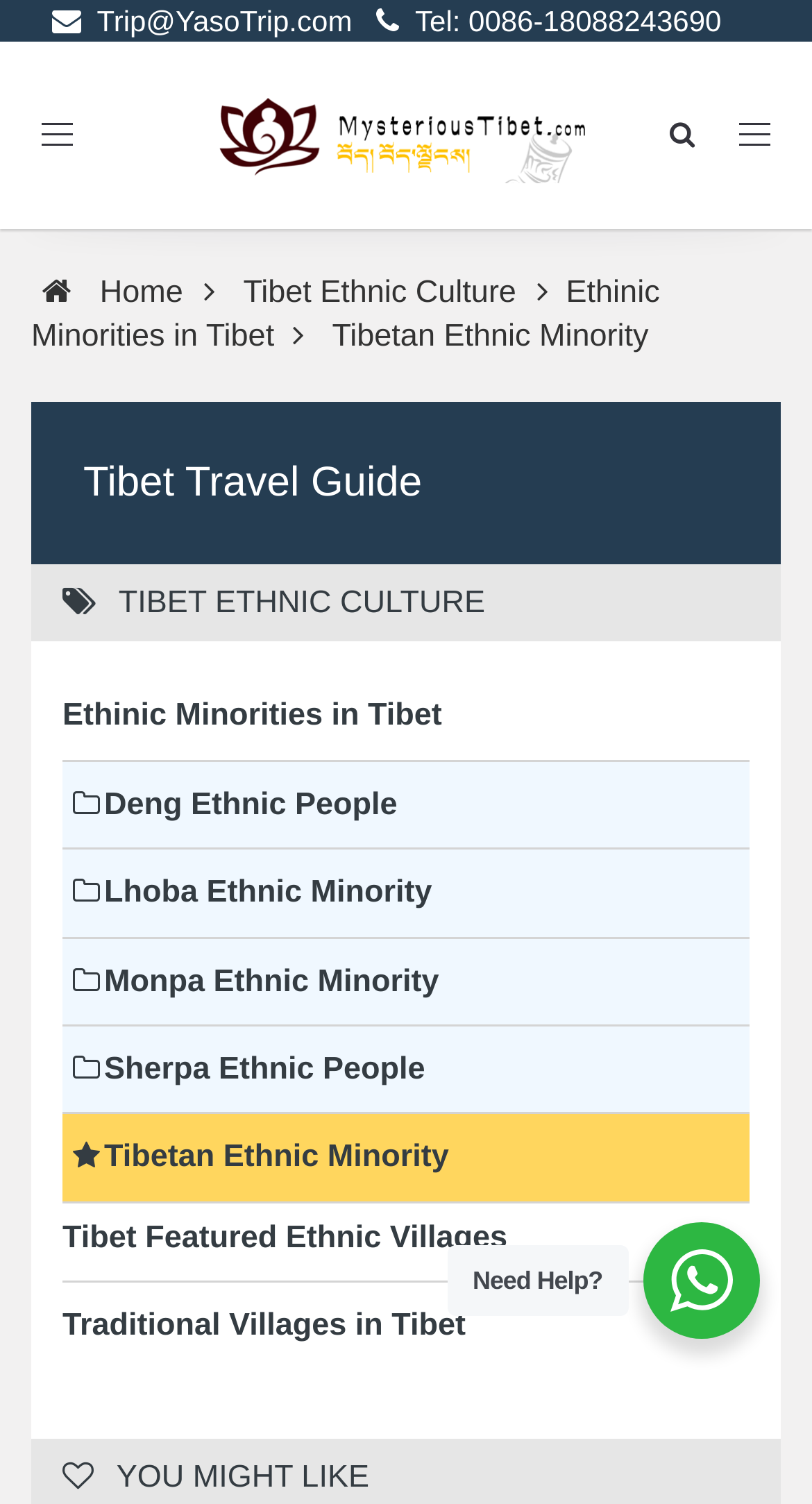Extract the primary heading text from the webpage.

Tibetan Ethnic Minority